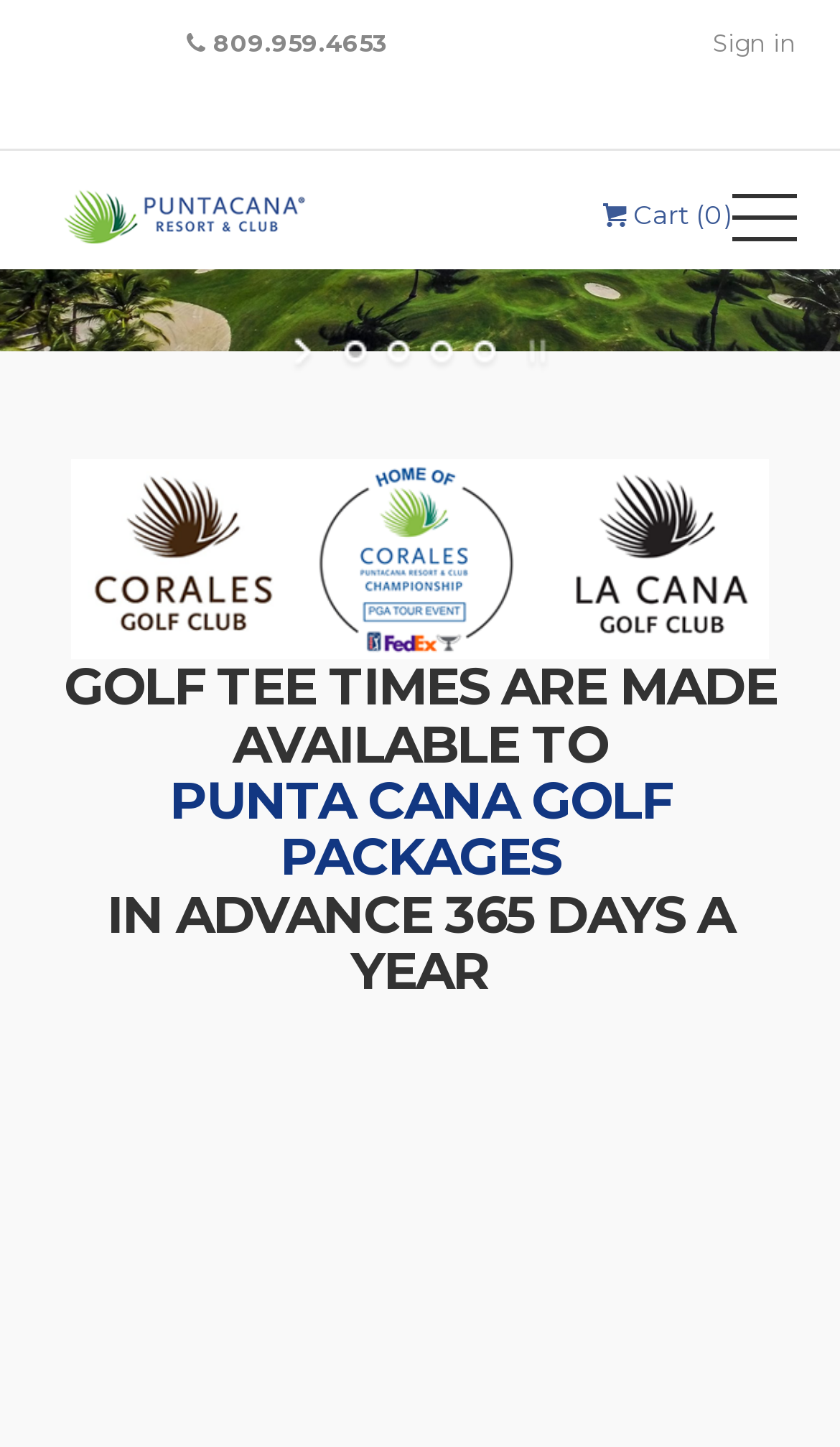What is the purpose of the 'BOOK YOUR TEE TIME' link?
Based on the visual details in the image, please answer the question thoroughly.

I inferred the purpose of the link by its text content, which suggests that it allows users to book a tee time for golfing.